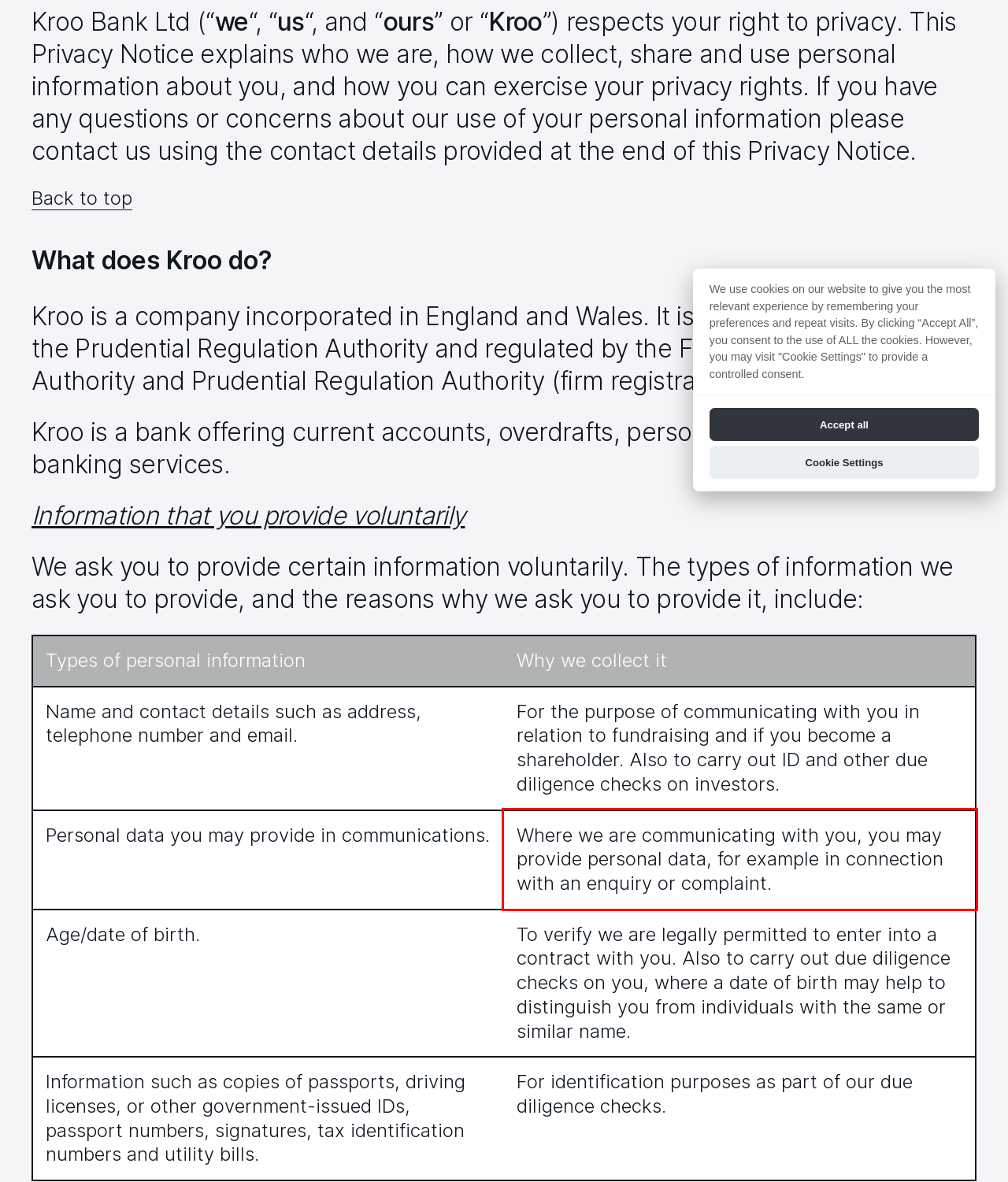Look at the provided screenshot of the webpage and perform OCR on the text within the red bounding box.

Where we are communicating with you, you may provide personal data, for example in connection with an enquiry or complaint.